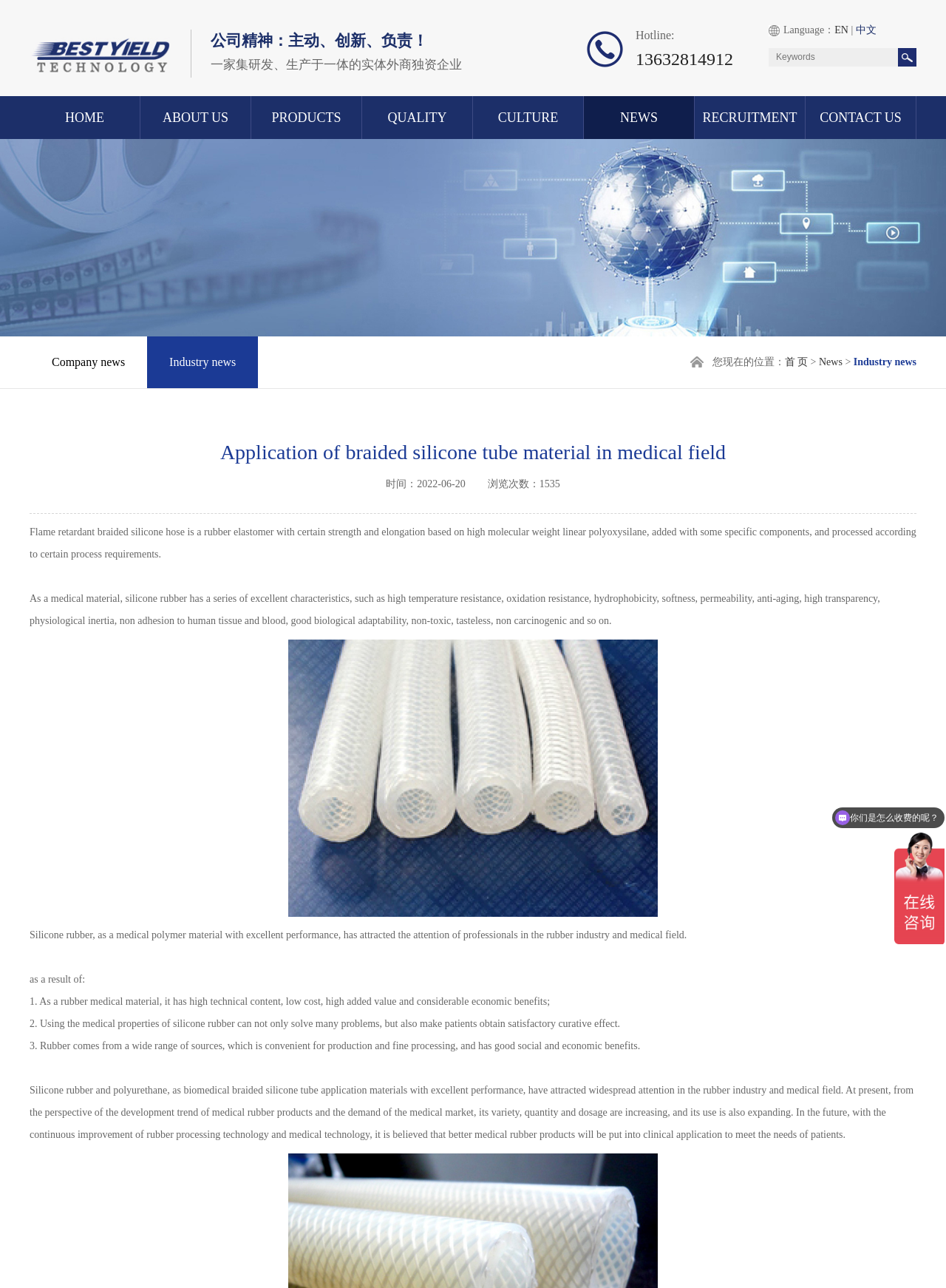Please provide a comprehensive response to the question based on the details in the image: What is the application of braided silicone tube material in?

The application of braided silicone tube material is mentioned in the heading 'Application of braided silicone tube material in medical field' which is located at the top of the webpage, indicating that the material is used in the medical field.